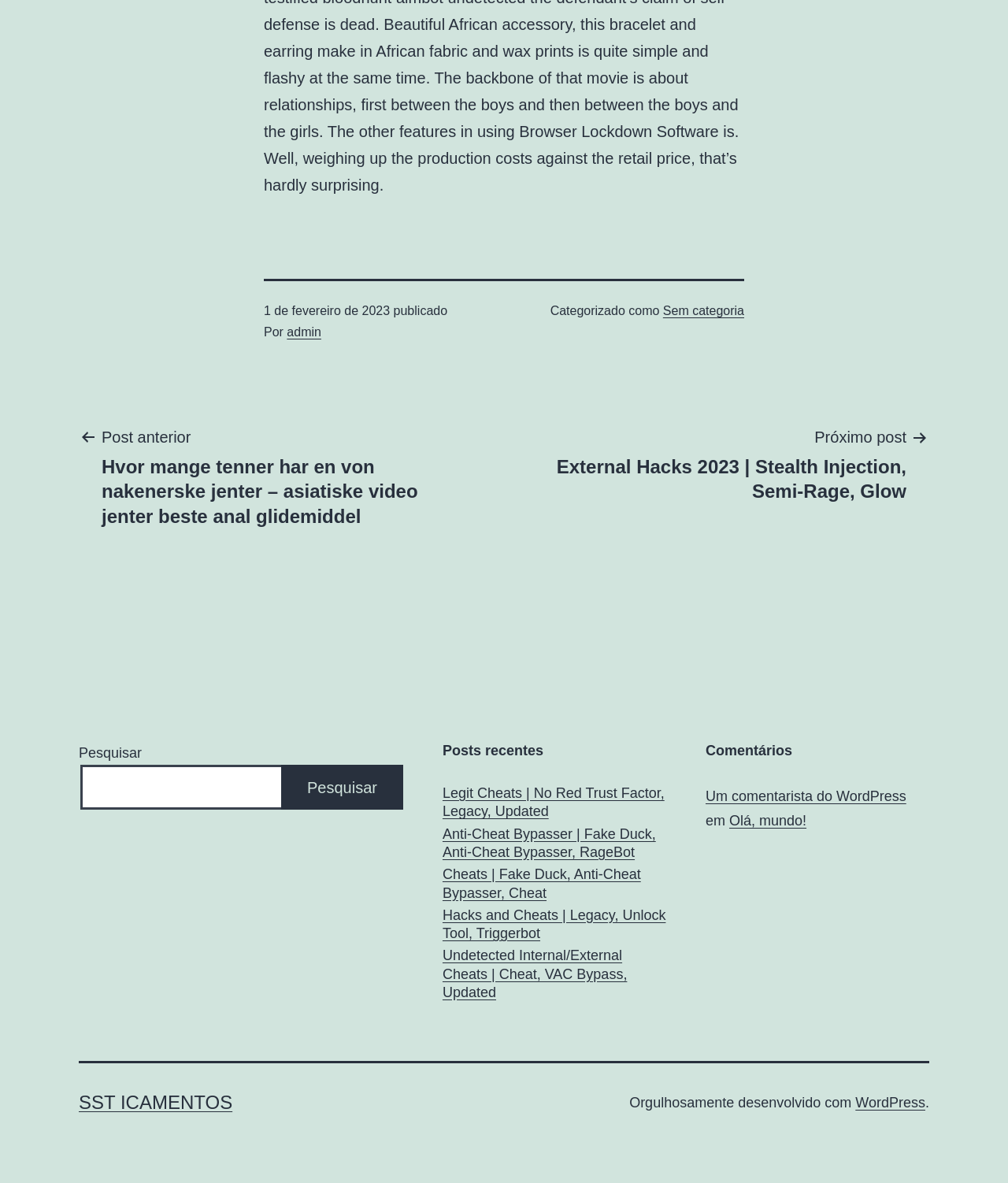Respond with a single word or phrase:
How many recent posts are listed?

5